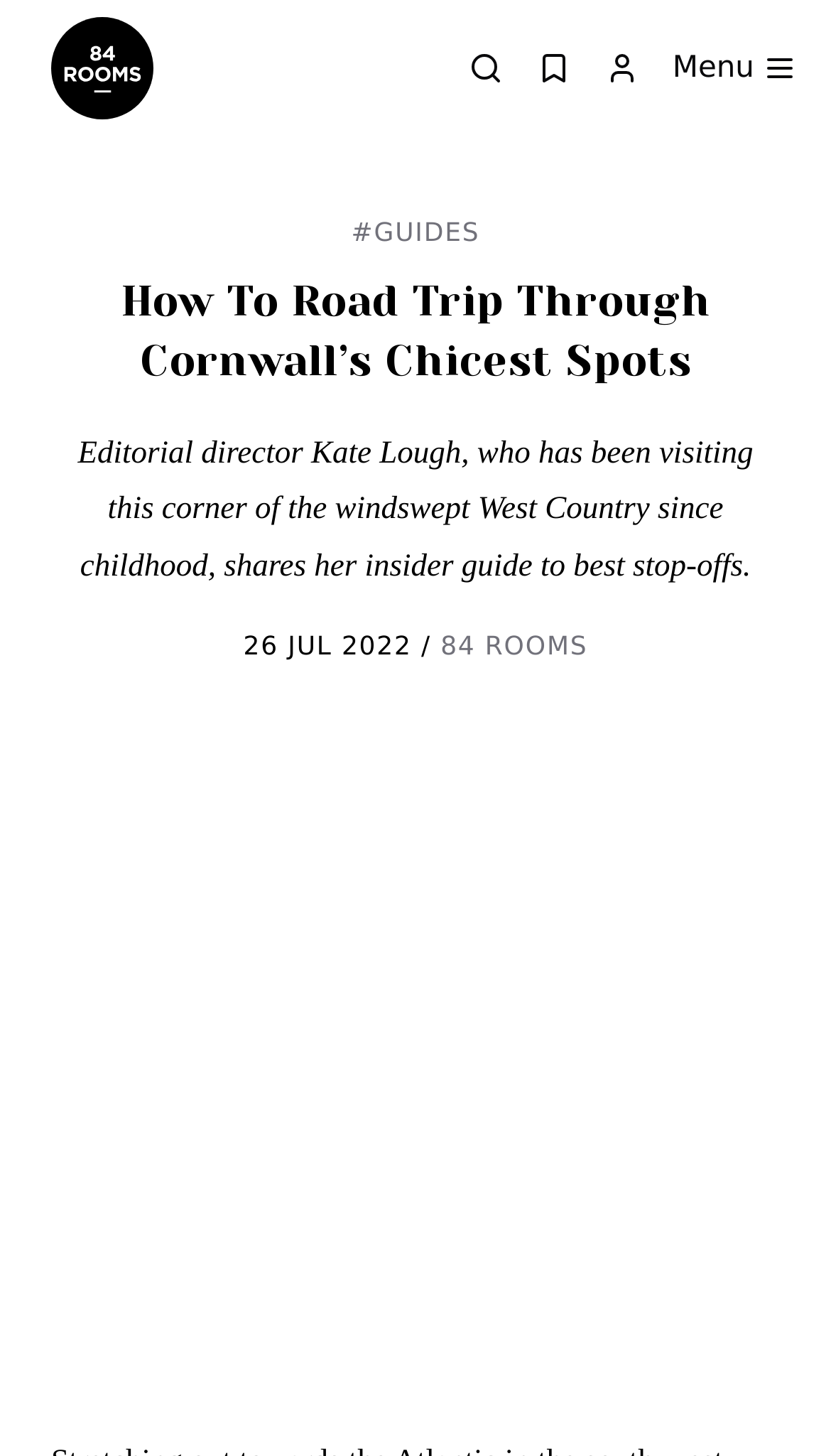Mark the bounding box of the element that matches the following description: "#Guides".

[0.423, 0.149, 0.577, 0.17]